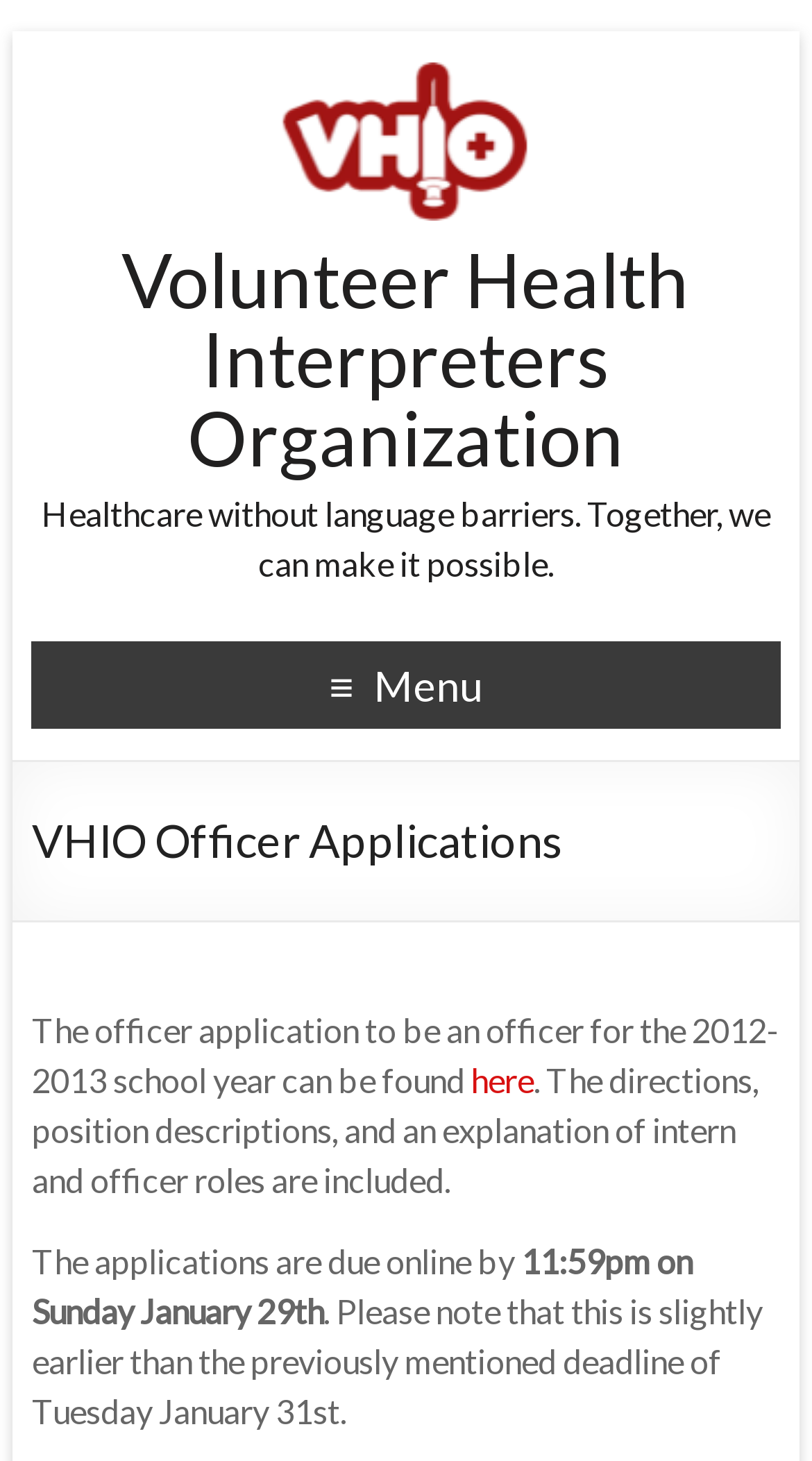Determine the bounding box of the UI element mentioned here: "here". The coordinates must be in the format [left, top, right, bottom] with values ranging from 0 to 1.

[0.58, 0.725, 0.657, 0.752]